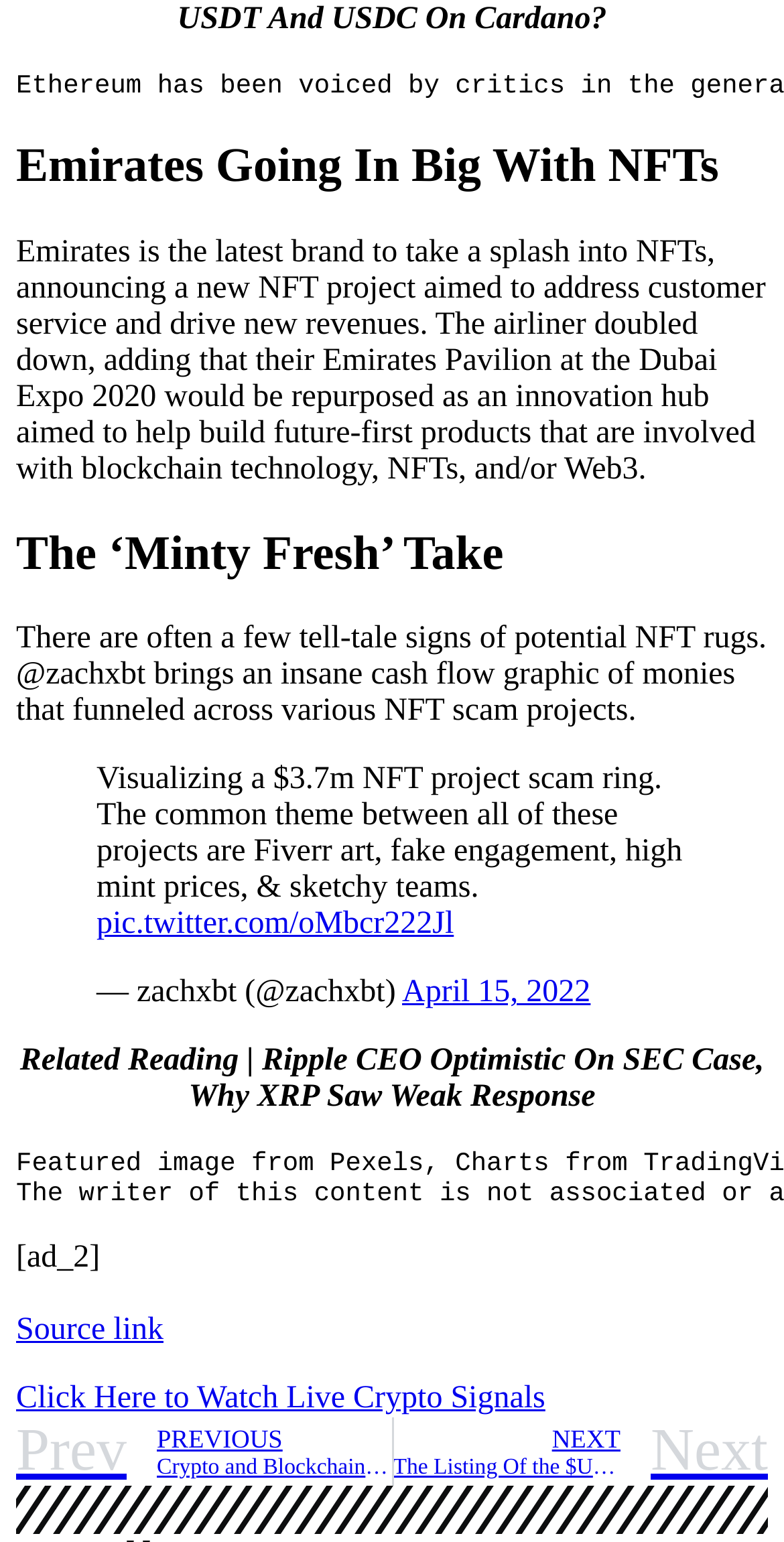What is the topic of the related reading article?
Please ensure your answer to the question is detailed and covers all necessary aspects.

The related reading article is about Ripple CEO's optimism on the SEC case, as mentioned in the StaticText element with the text 'Related Reading | Ripple CEO Optimistic On SEC Case, Why XRP Saw Weak Response'.